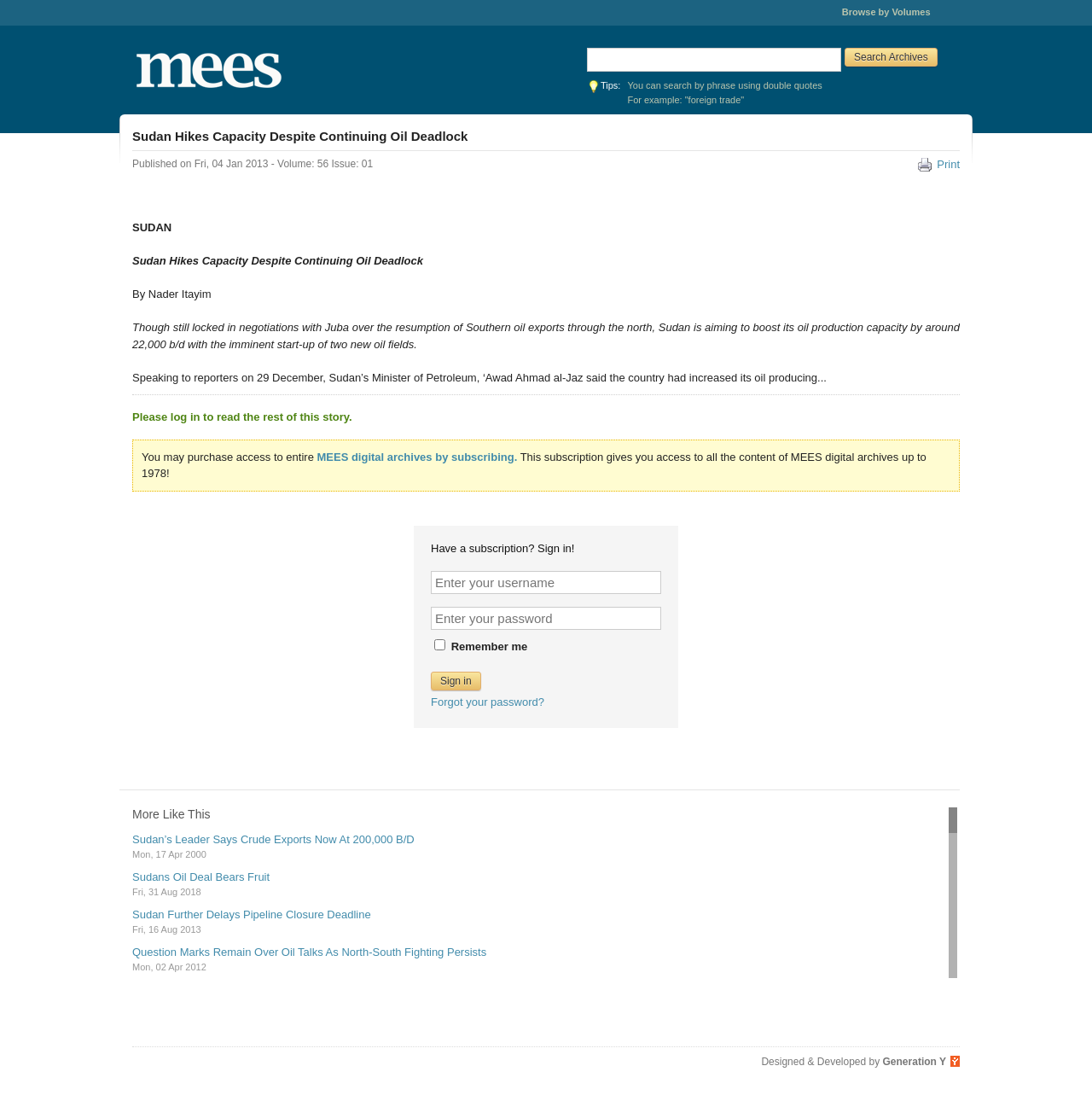Locate the bounding box coordinates of the clickable region to complete the following instruction: "Read more about Sudan hikes capacity despite continuing oil deadlock."

[0.121, 0.232, 0.387, 0.244]